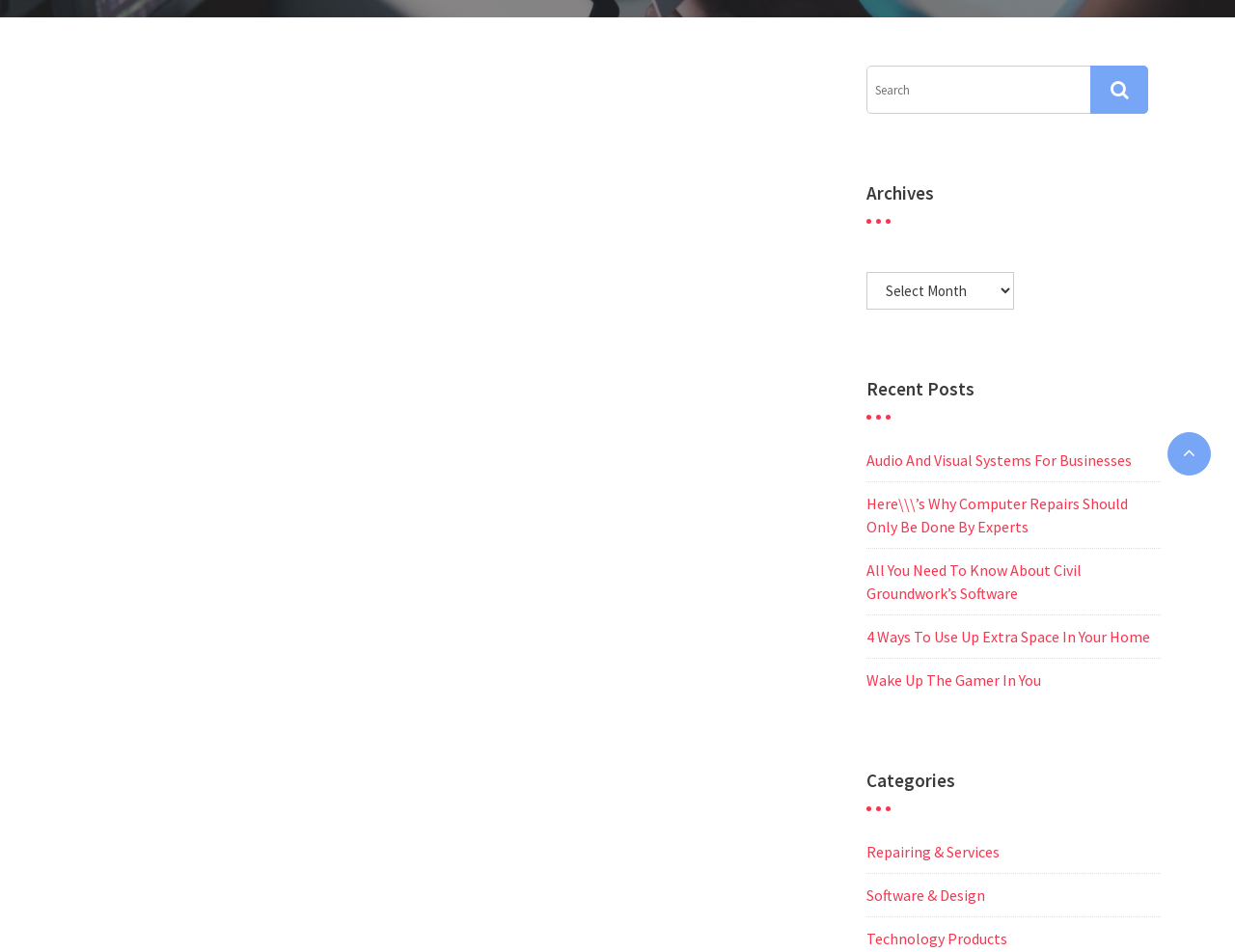Identify the bounding box of the HTML element described as: "parent_node: © All Right Reserved".

[0.945, 0.454, 0.98, 0.499]